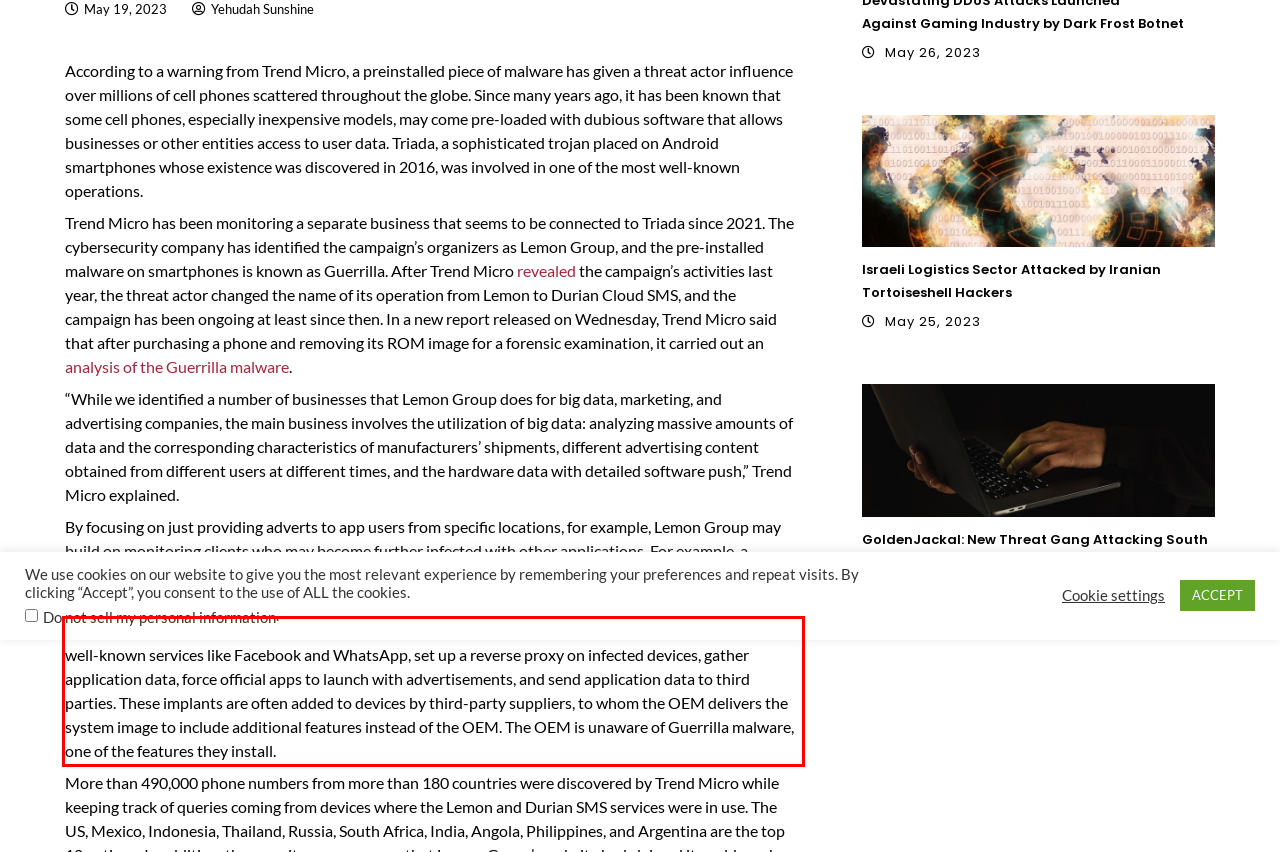You have a screenshot of a webpage where a UI element is enclosed in a red rectangle. Perform OCR to capture the text inside this red rectangle.

The secondary plugins can intercept SMS messages, including those containing one-time passwords for well-known services like Facebook and WhatsApp, set up a reverse proxy on infected devices, gather application data, force official apps to launch with advertisements, and send application data to third parties. These implants are often added to devices by third-party suppliers, to whom the OEM delivers the system image to include additional features instead of the OEM. The OEM is unaware of Guerrilla malware, one of the features they install.